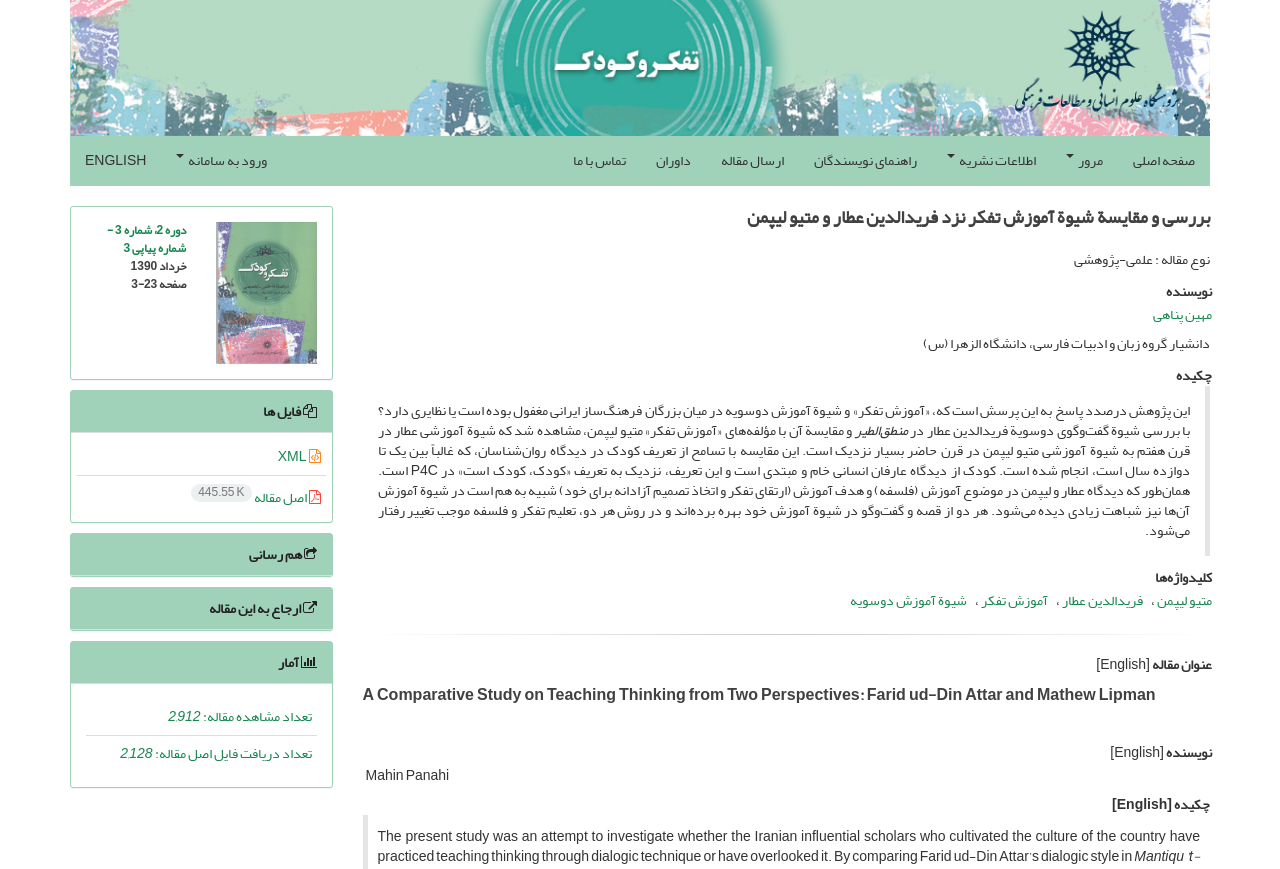Is there an English version of the article?
Please provide a comprehensive and detailed answer to the question.

There is an English version of the article because there is a heading element with the text 'A Comparative Study on Teaching Thinking from Two Perspectives: Farid ud-Din Attar and Mathew Lipman' which is the English title of the article. Additionally, there are English abstract and keywords sections, indicating that the article has an English version.